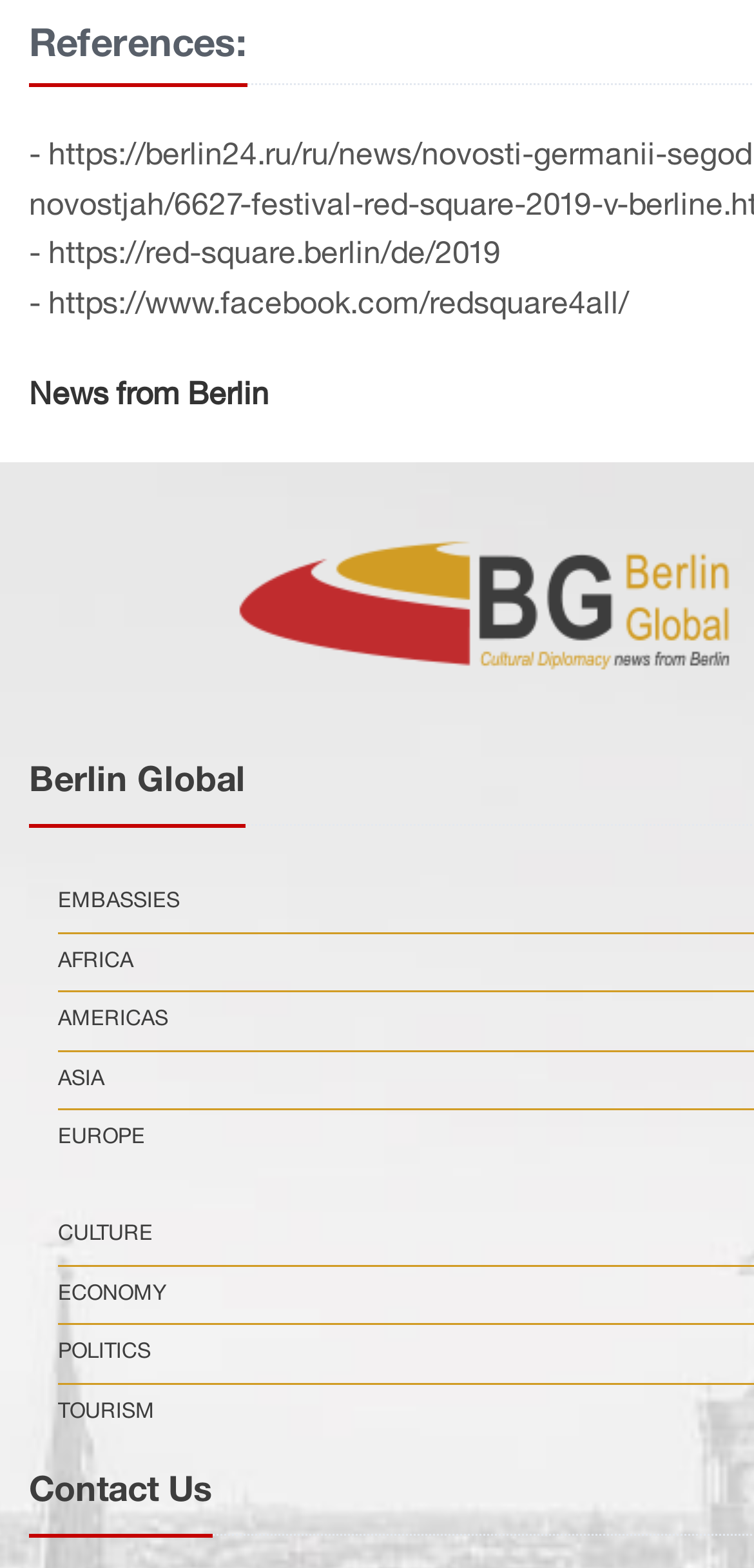Locate the bounding box coordinates of the element that should be clicked to fulfill the instruction: "visit the Facebook page of redsquare4all".

[0.064, 0.186, 0.833, 0.203]